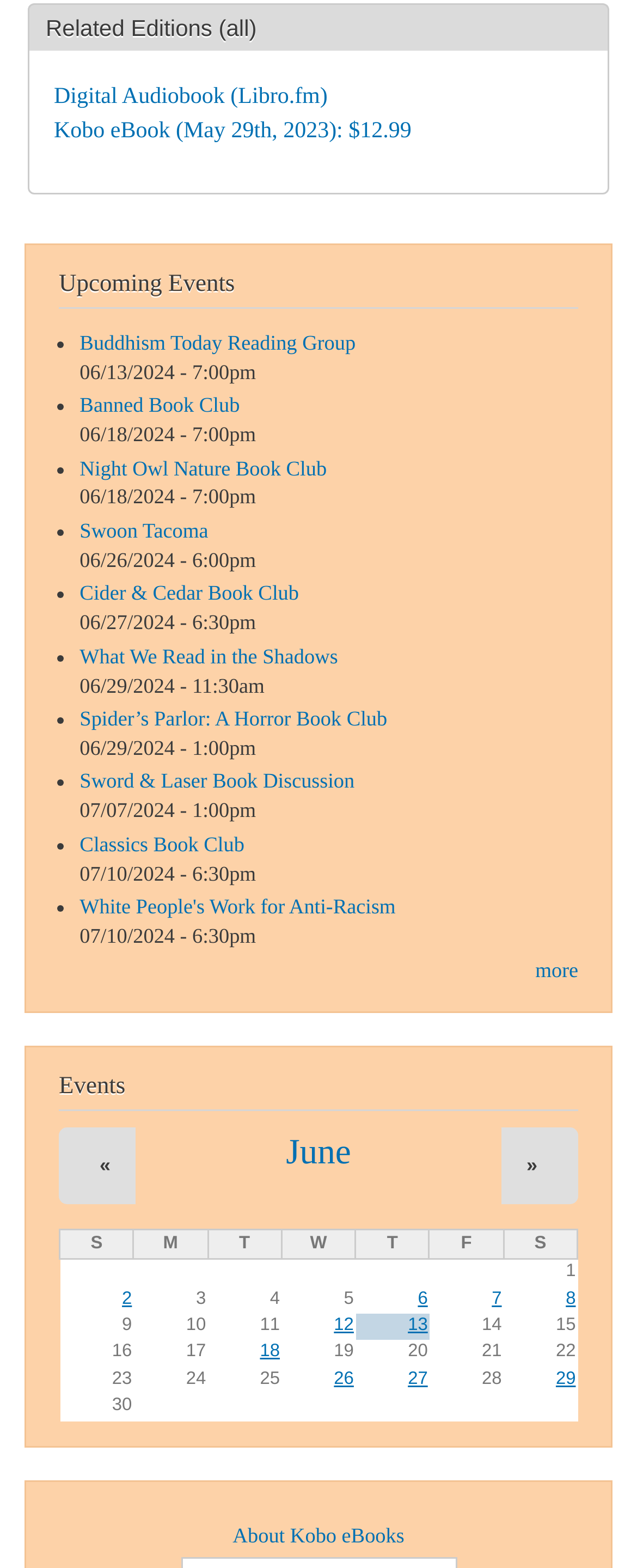How many columns are in the table?
Based on the visual content, answer with a single word or a brief phrase.

7